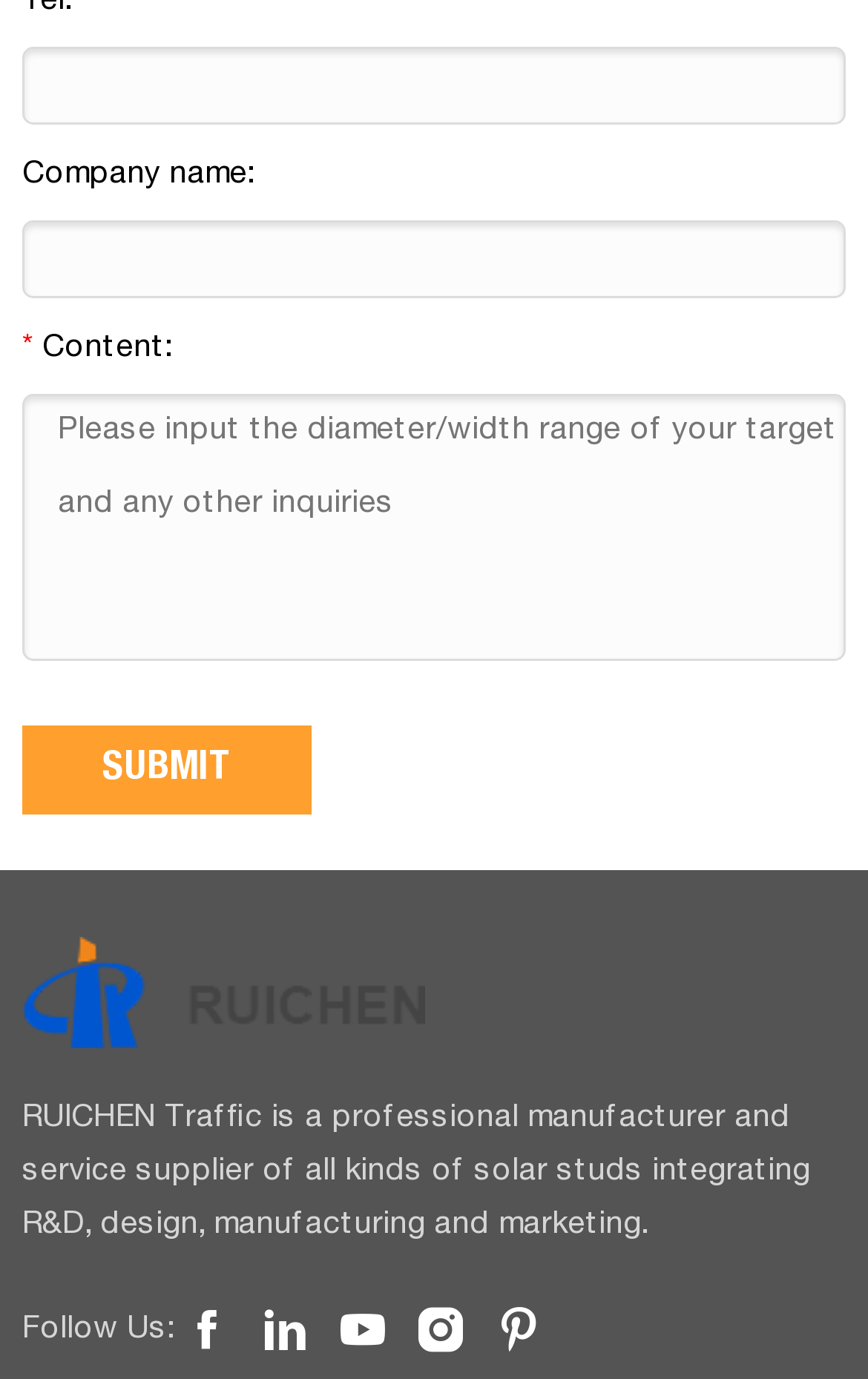Can you find the bounding box coordinates for the UI element given this description: "title="RUICHEN solar stud Facebook""? Provide the coordinates as four float numbers between 0 and 1: [left, top, right, bottom].

[0.2, 0.941, 0.277, 0.99]